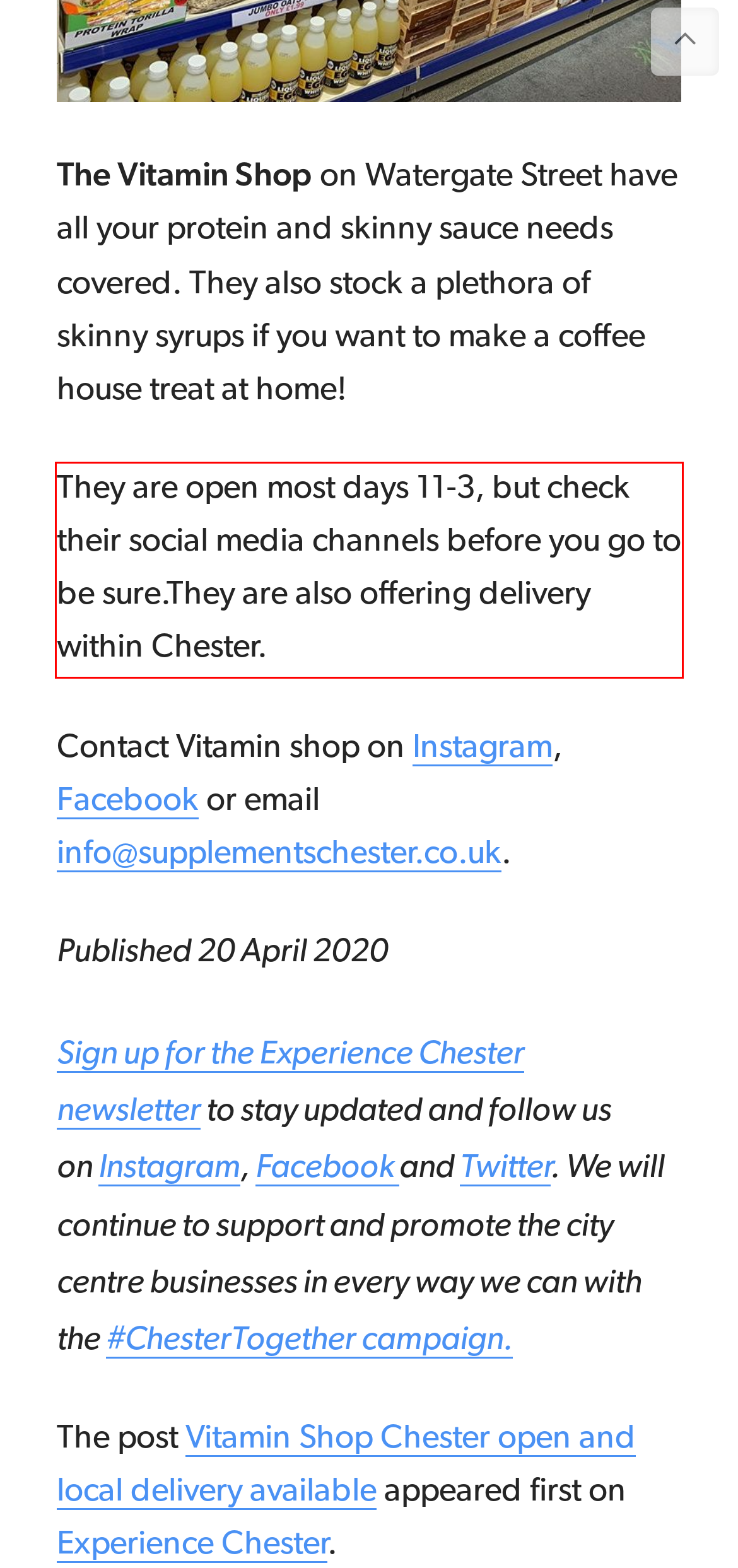Identify the text inside the red bounding box in the provided webpage screenshot and transcribe it.

They are open most days 11-3, but check their social media channels before you go to be sure.They are also offering delivery within Chester.